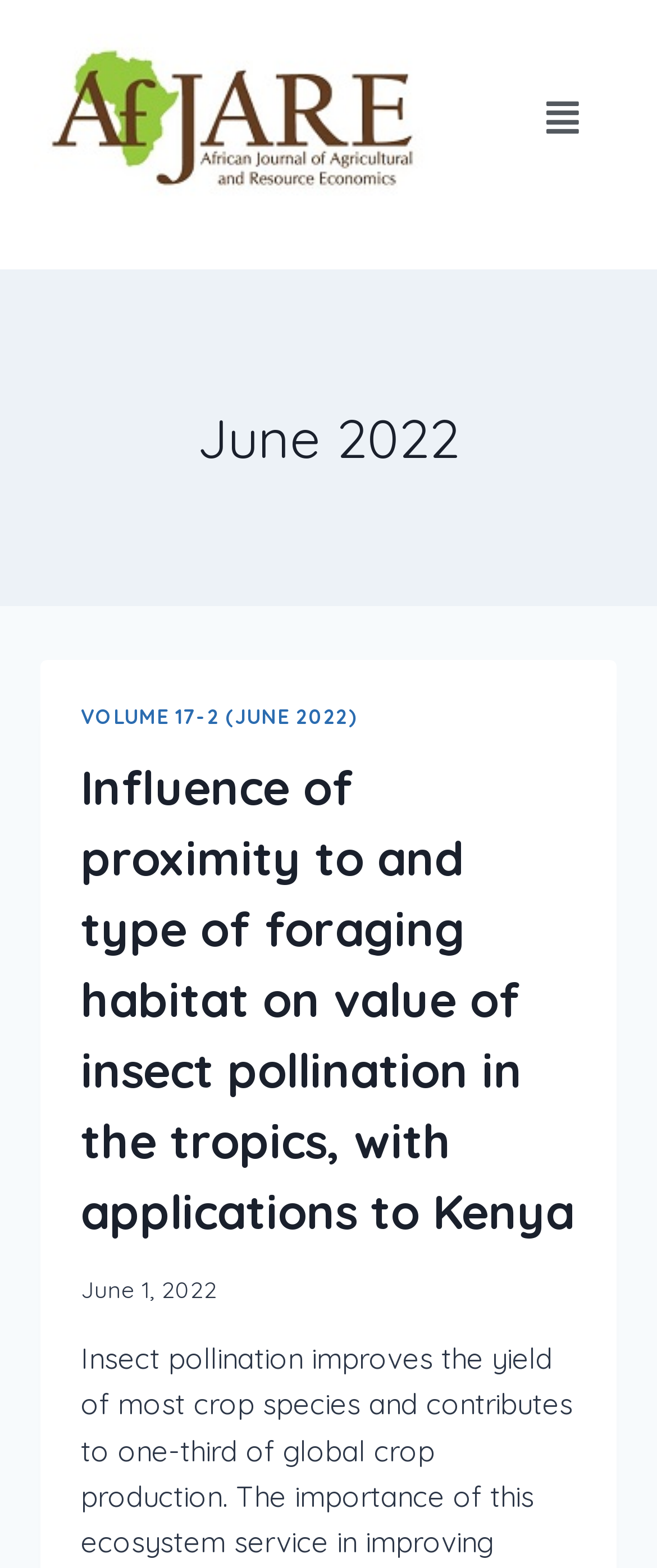Identify the bounding box for the UI element described as: "Volume 17-2 (June 2022)". Ensure the coordinates are four float numbers between 0 and 1, formatted as [left, top, right, bottom].

[0.123, 0.449, 0.545, 0.465]